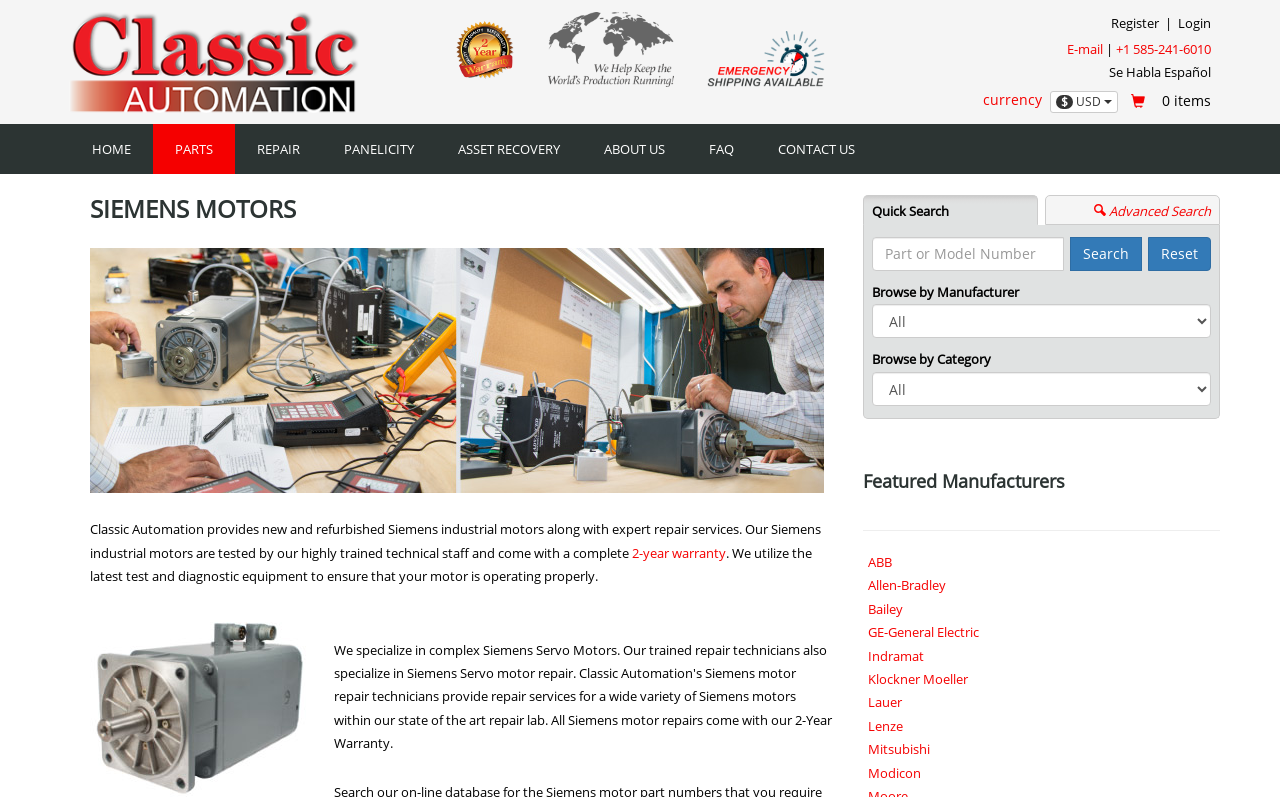Based on the element description, predict the bounding box coordinates (top-left x, top-left y, bottom-right x, bottom-right y) for the UI element in the screenshot: parent_node: 0 items

[0.873, 0.107, 0.905, 0.15]